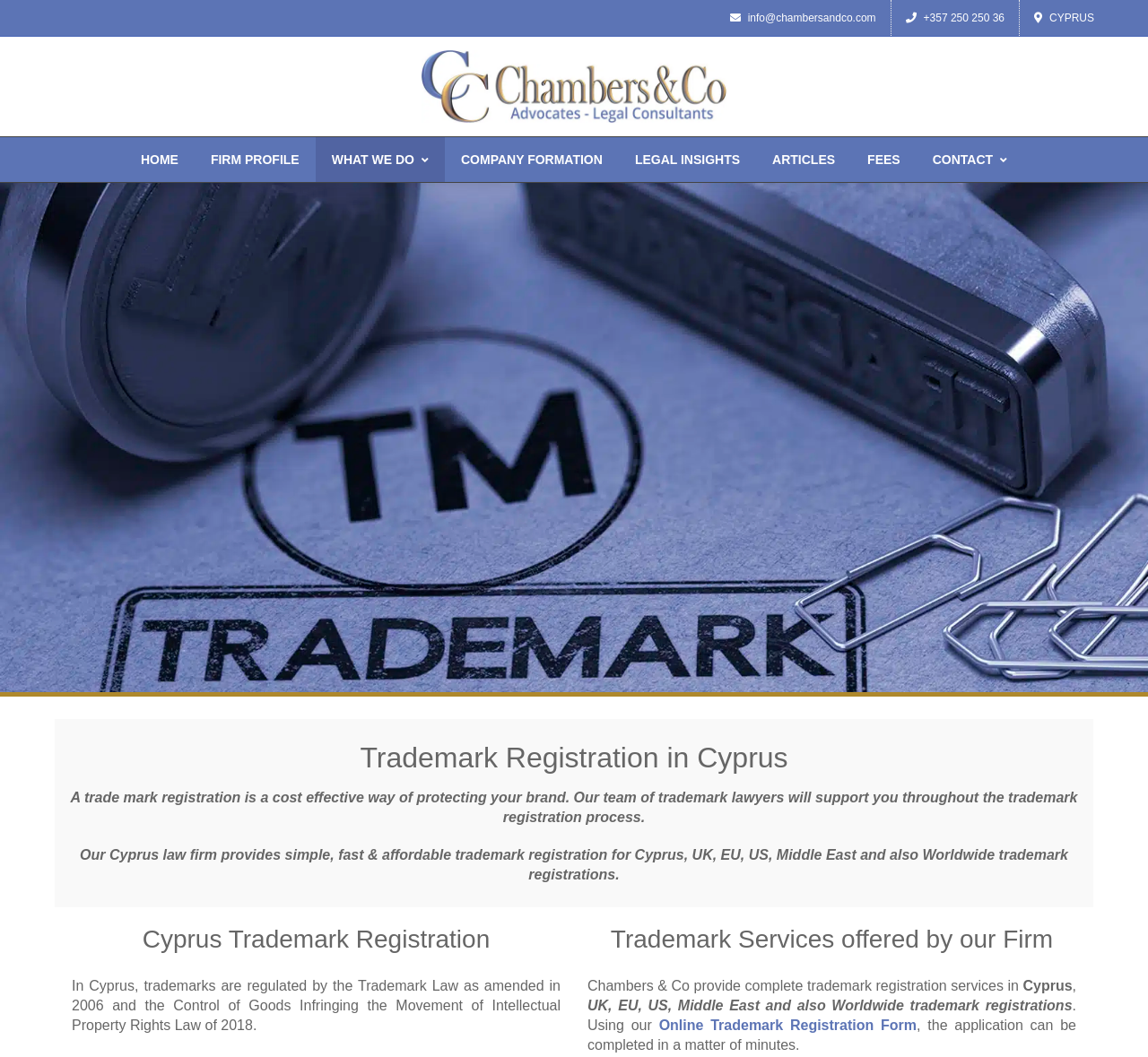Please answer the following question using a single word or phrase: 
In which countries does the law firm provide trademark registration services?

Cyprus, UK, EU, US, Middle East, and Worldwide